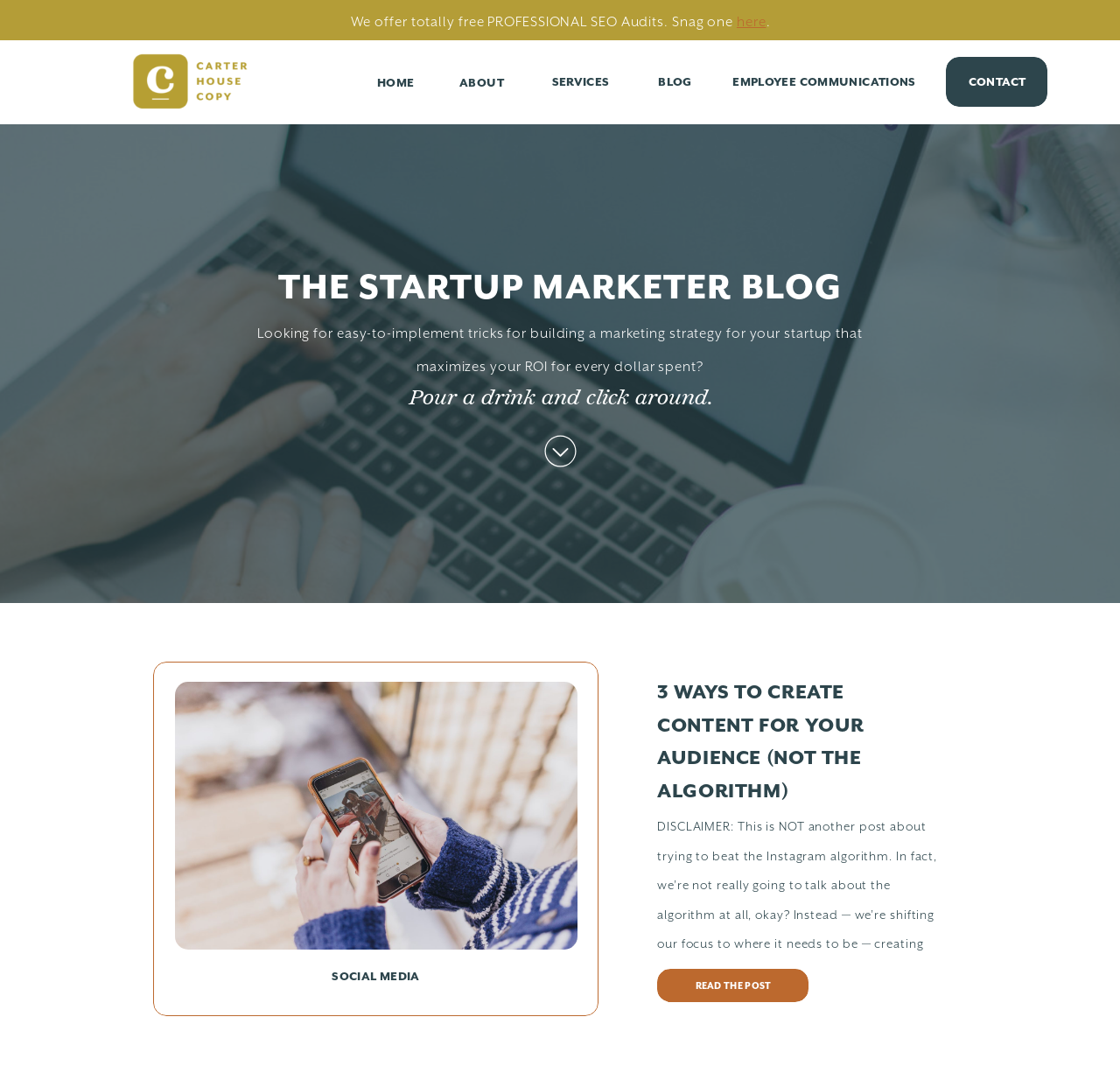Can you extract the headline from the webpage for me?

THE STARTUP MARKETER BLOG